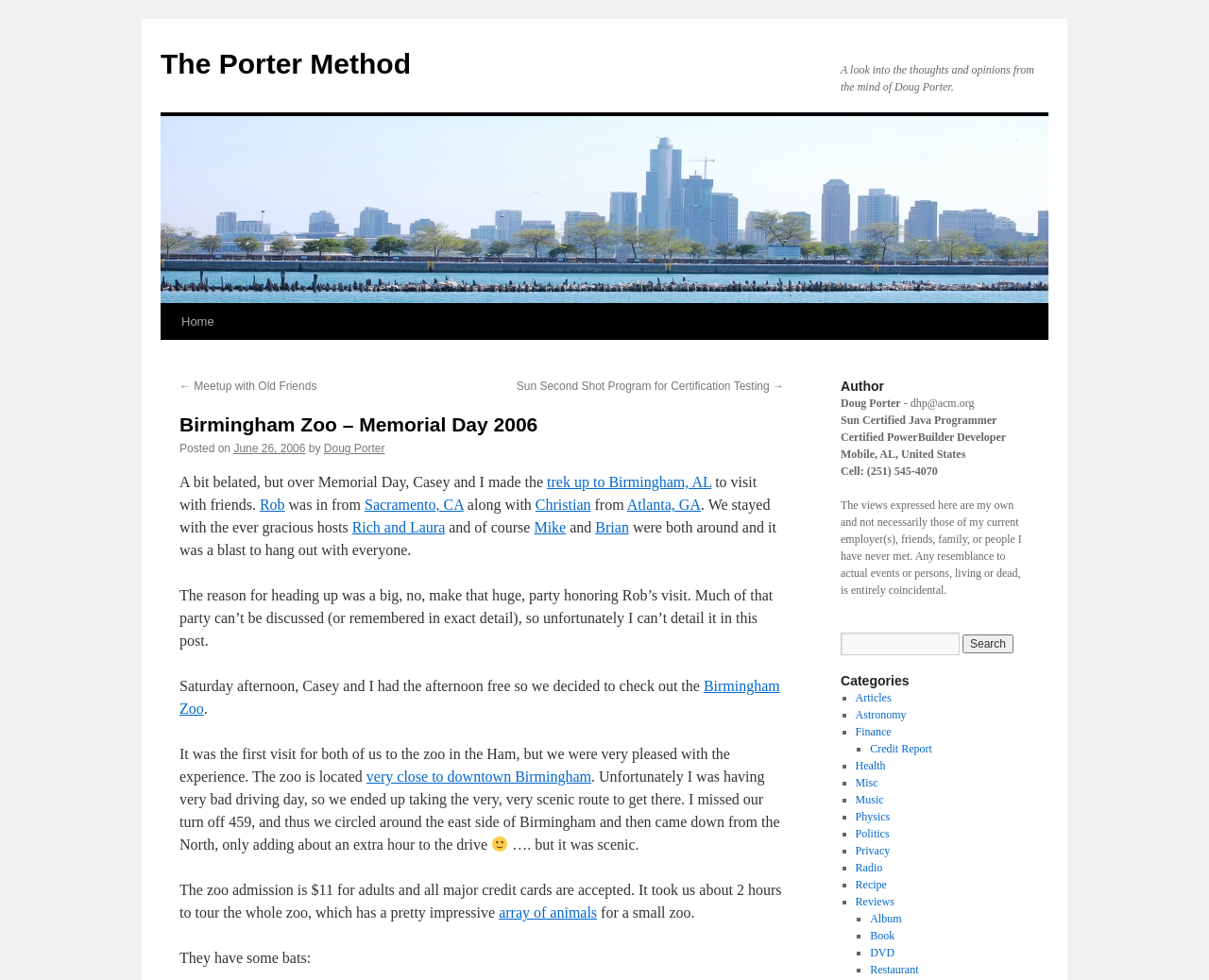Pinpoint the bounding box coordinates of the area that must be clicked to complete this instruction: "View the 'Categories' section".

[0.695, 0.686, 0.852, 0.703]